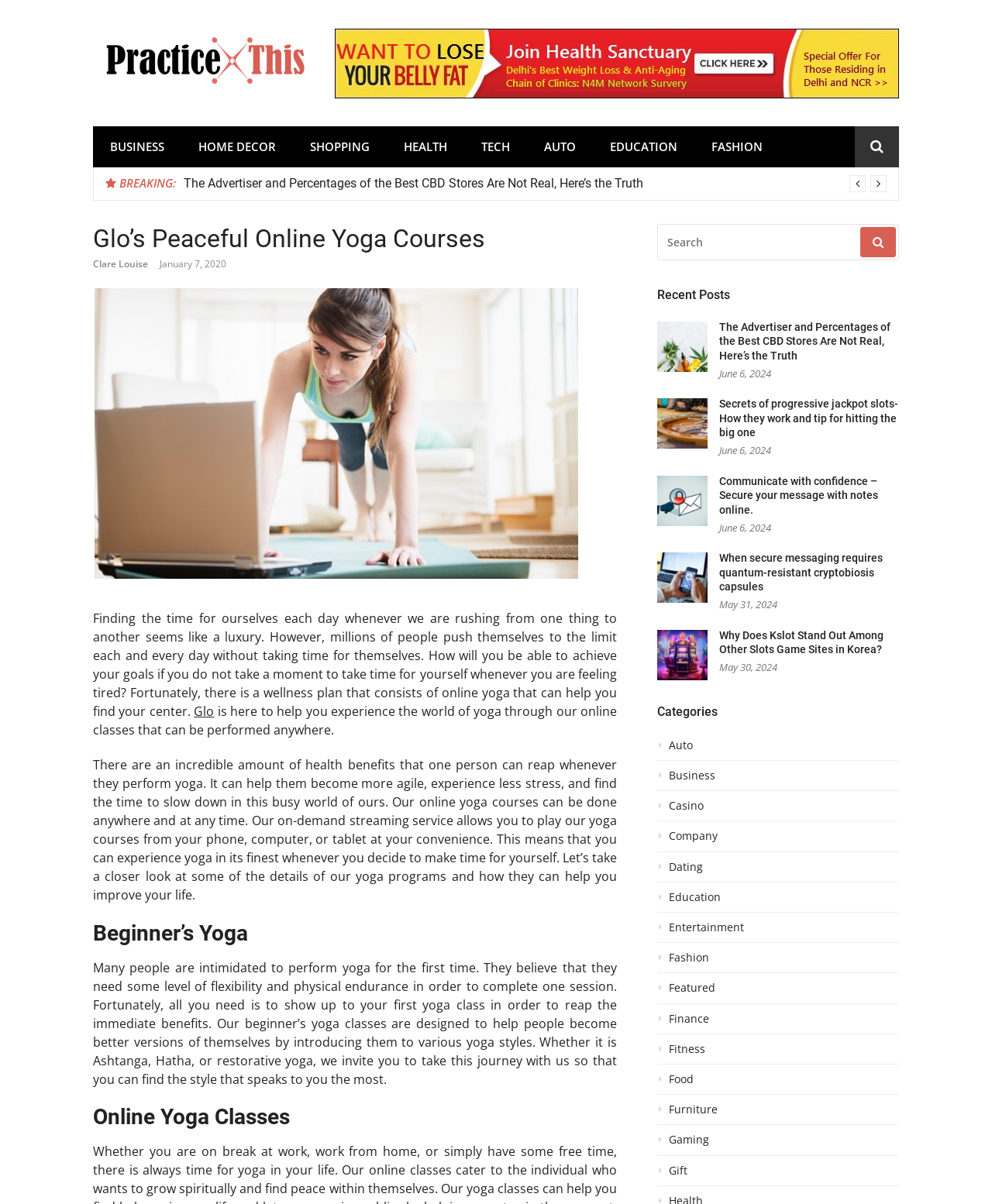Identify the bounding box coordinates necessary to click and complete the given instruction: "Search for something".

[0.662, 0.186, 0.906, 0.216]